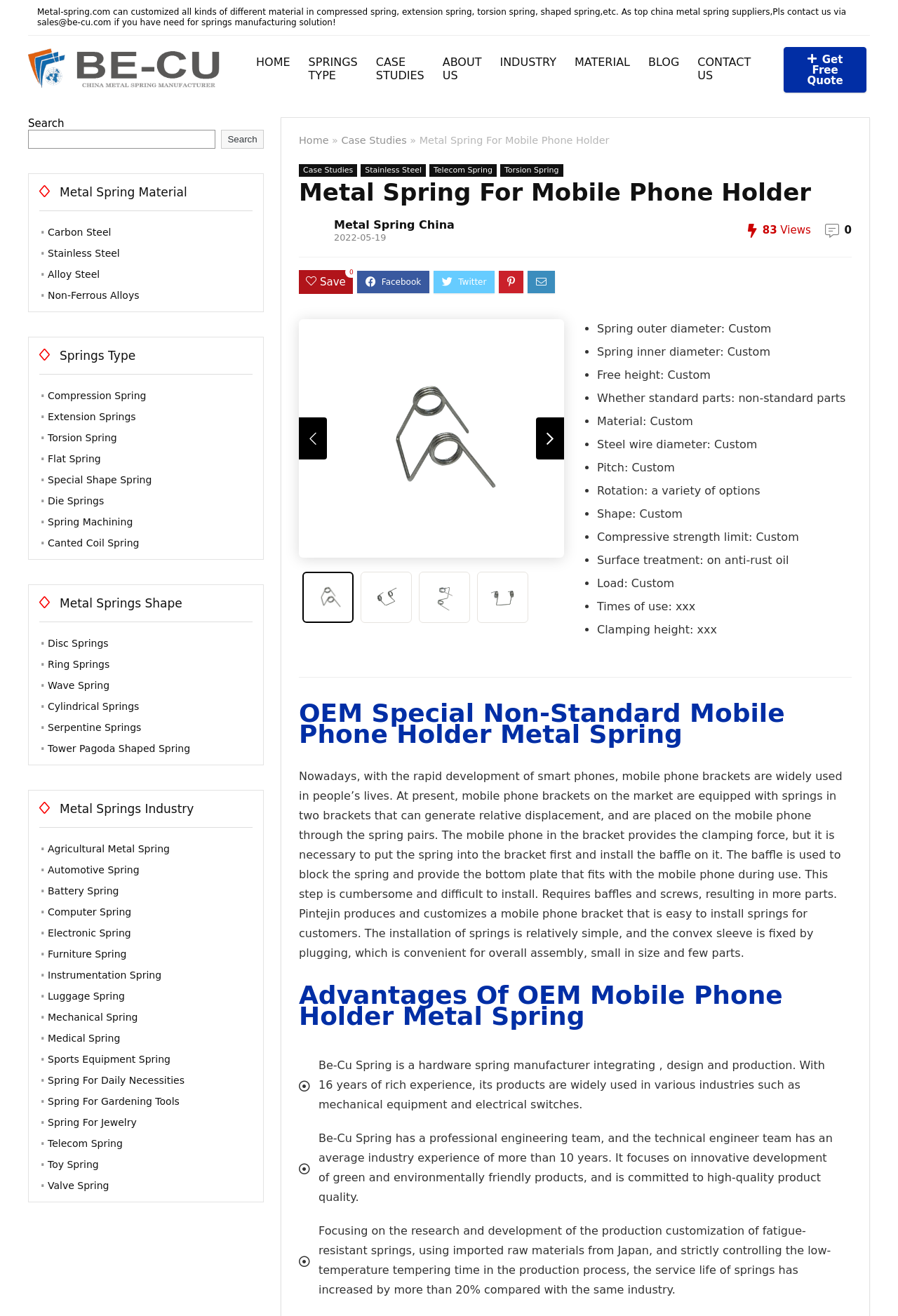Indicate the bounding box coordinates of the element that needs to be clicked to satisfy the following instruction: "Contact us". The coordinates should be four float numbers between 0 and 1, i.e., [left, top, right, bottom].

[0.767, 0.038, 0.846, 0.068]